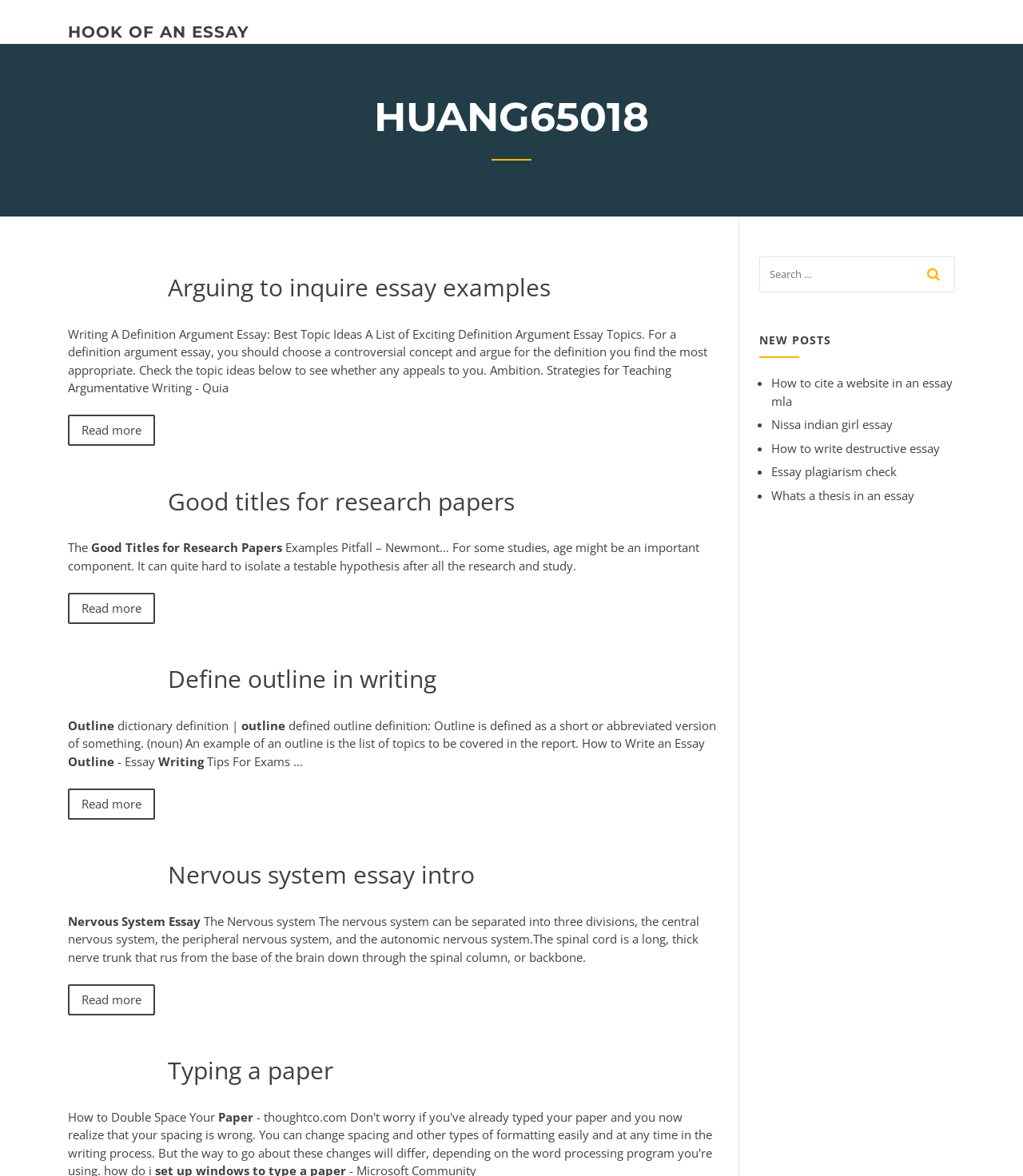Answer the question with a single word or phrase: 
How many 'Read more' links are there on the webpage?

4